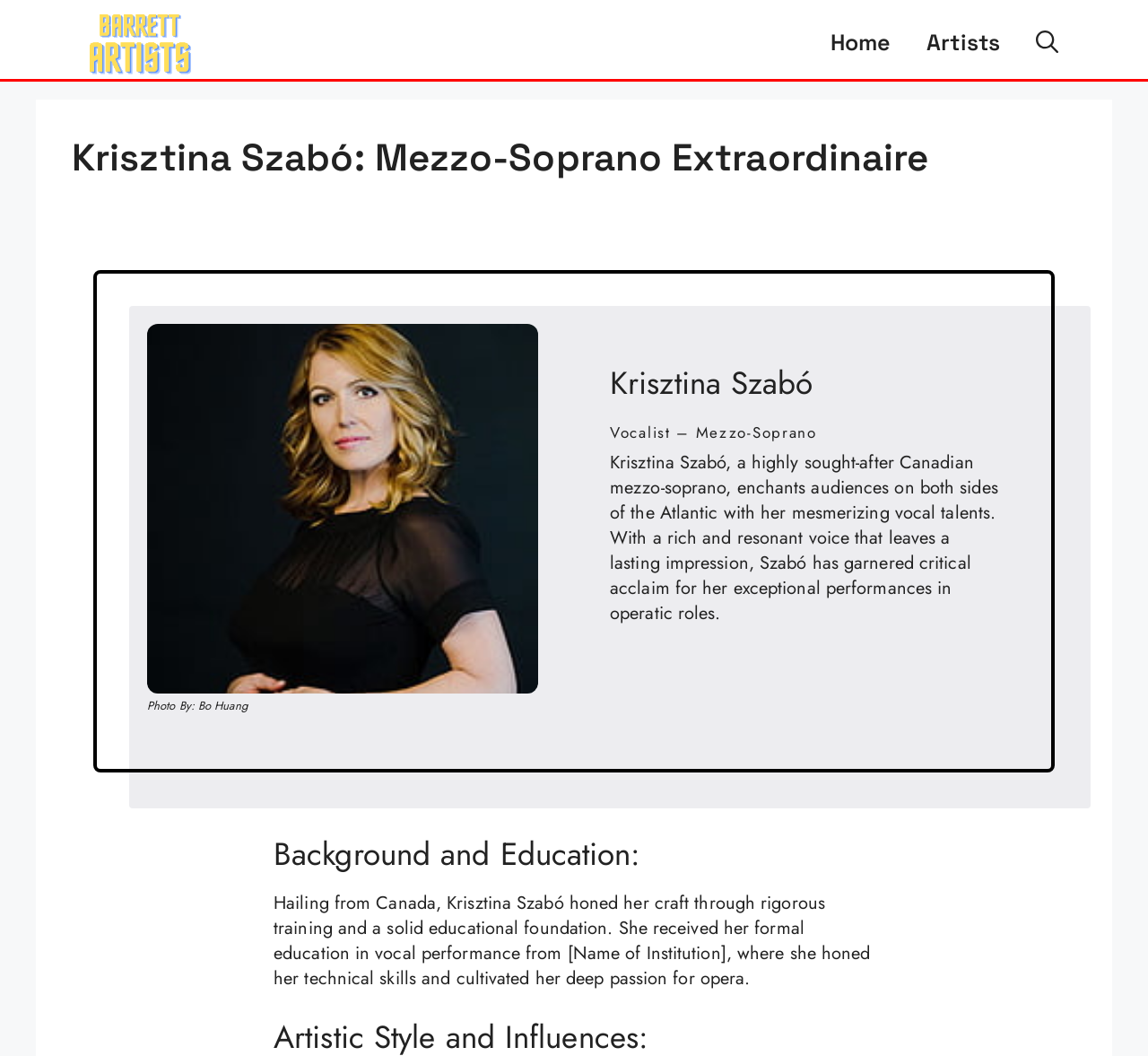Where is Krisztina Szabó from?
Using the visual information, respond with a single word or phrase.

Canada